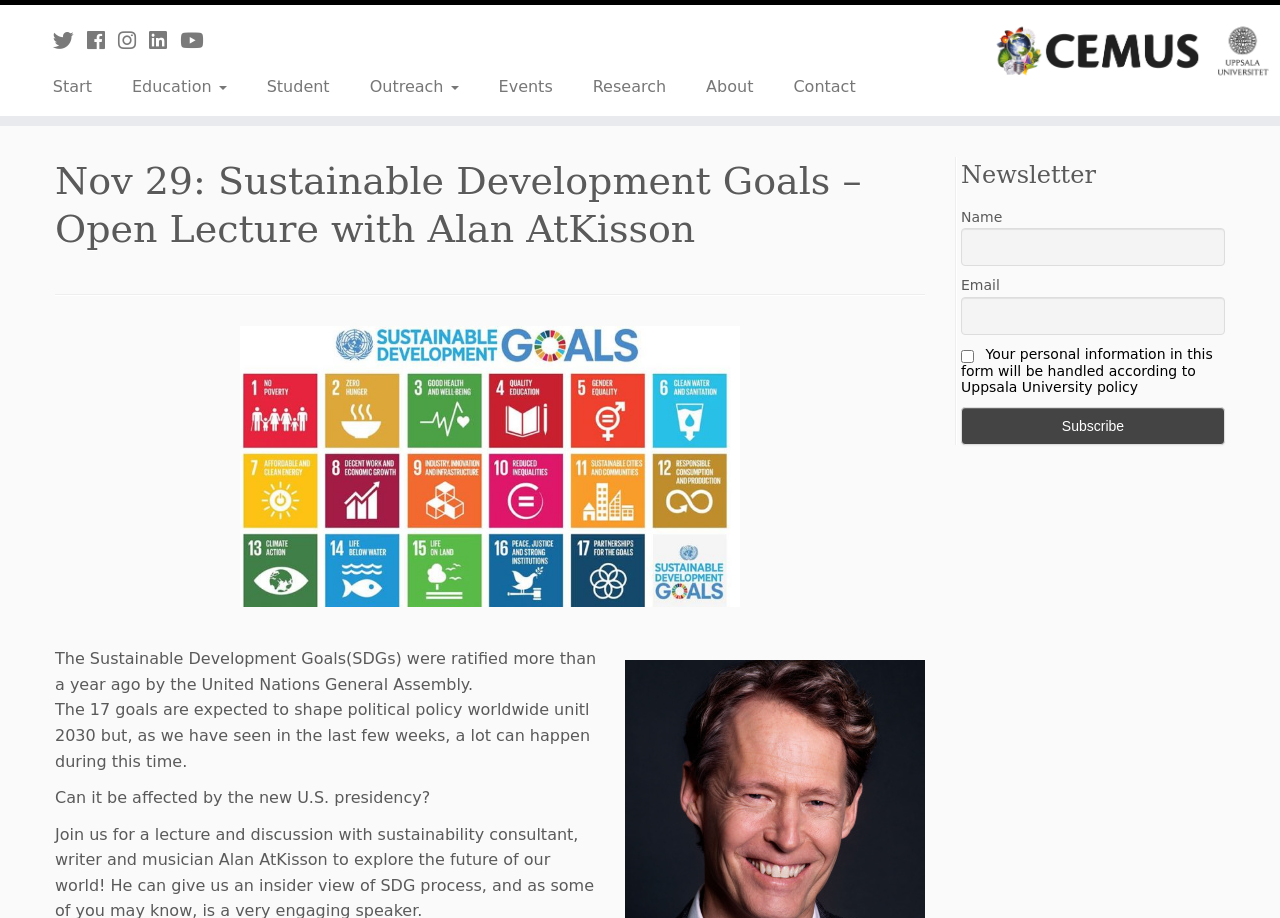Can you determine the bounding box coordinates of the area that needs to be clicked to fulfill the following instruction: "Click the 'Back Home' link"?

[0.769, 0.016, 1.0, 0.094]